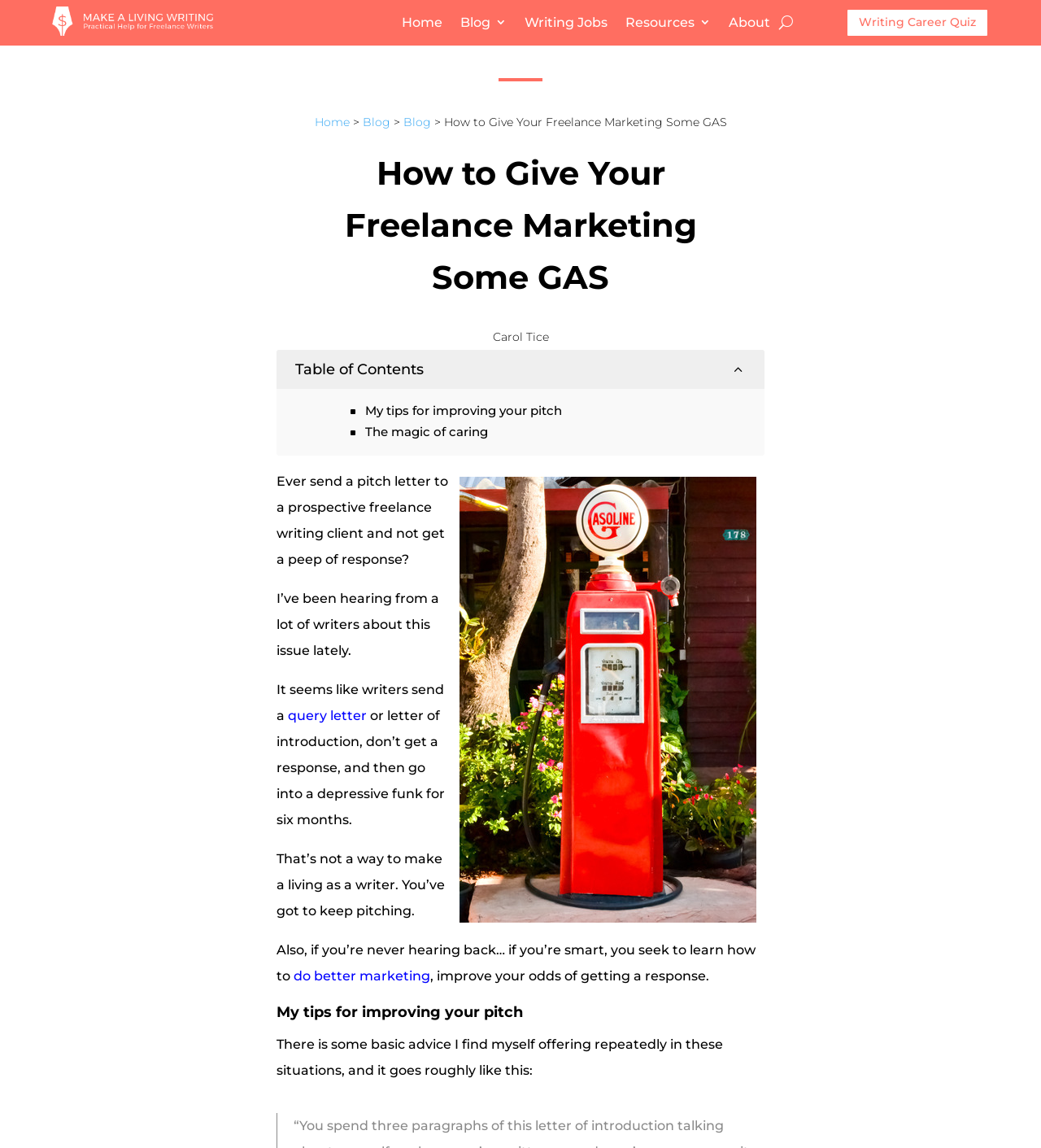Create a full and detailed caption for the entire webpage.

This webpage is about freelance writing and marketing, with a focus on improving pitch letters to prospective clients. At the top, there is a header section with links to various pages, including "Home", "Blog", "Writing Jobs", "Resources", and "About". 

Below the header, there is a title "How to Give Your Freelance Marketing Some GAS" with a subtitle "Make a Living Writing". The title is accompanied by an image of an antique gas pump. 

The main content of the page starts with a question "Ever send a pitch letter to a prospective freelance writing client and not get a peep of response?" followed by a series of paragraphs discussing the issue of not getting responses to pitch letters and the importance of continuous pitching. 

There are several links embedded in the text, including "query letter" and "do better marketing", which provide additional resources for improving pitch letters. The page also includes a table of contents and a section titled "My tips for improving your pitch" with more specific advice on how to improve pitch letters. 

Throughout the page, there are several images, including the logo "Make a Living Writing" and the antique gas pump image. The overall layout is organized, with clear headings and concise text.